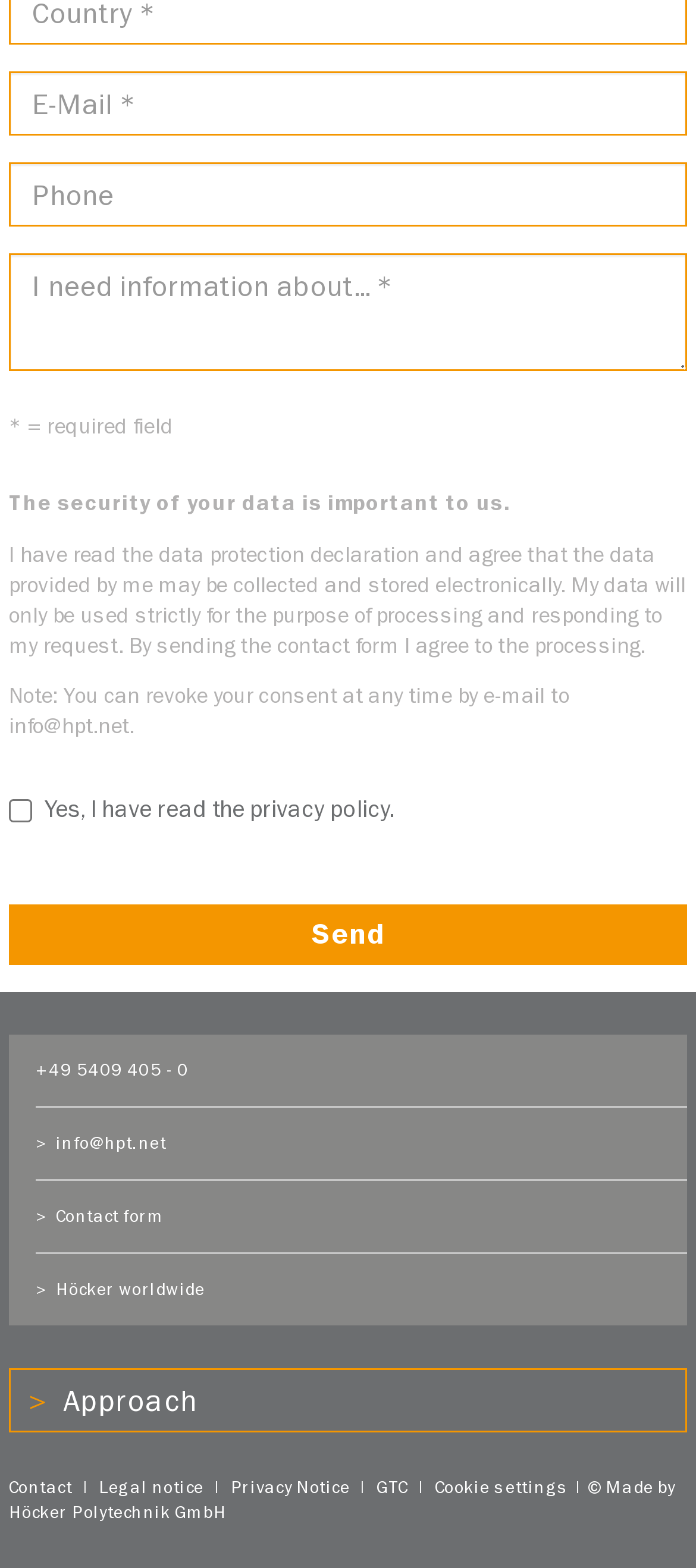Please determine the bounding box coordinates of the area that needs to be clicked to complete this task: 'Read the data protection declaration'. The coordinates must be four float numbers between 0 and 1, formatted as [left, top, right, bottom].

[0.228, 0.344, 0.603, 0.361]